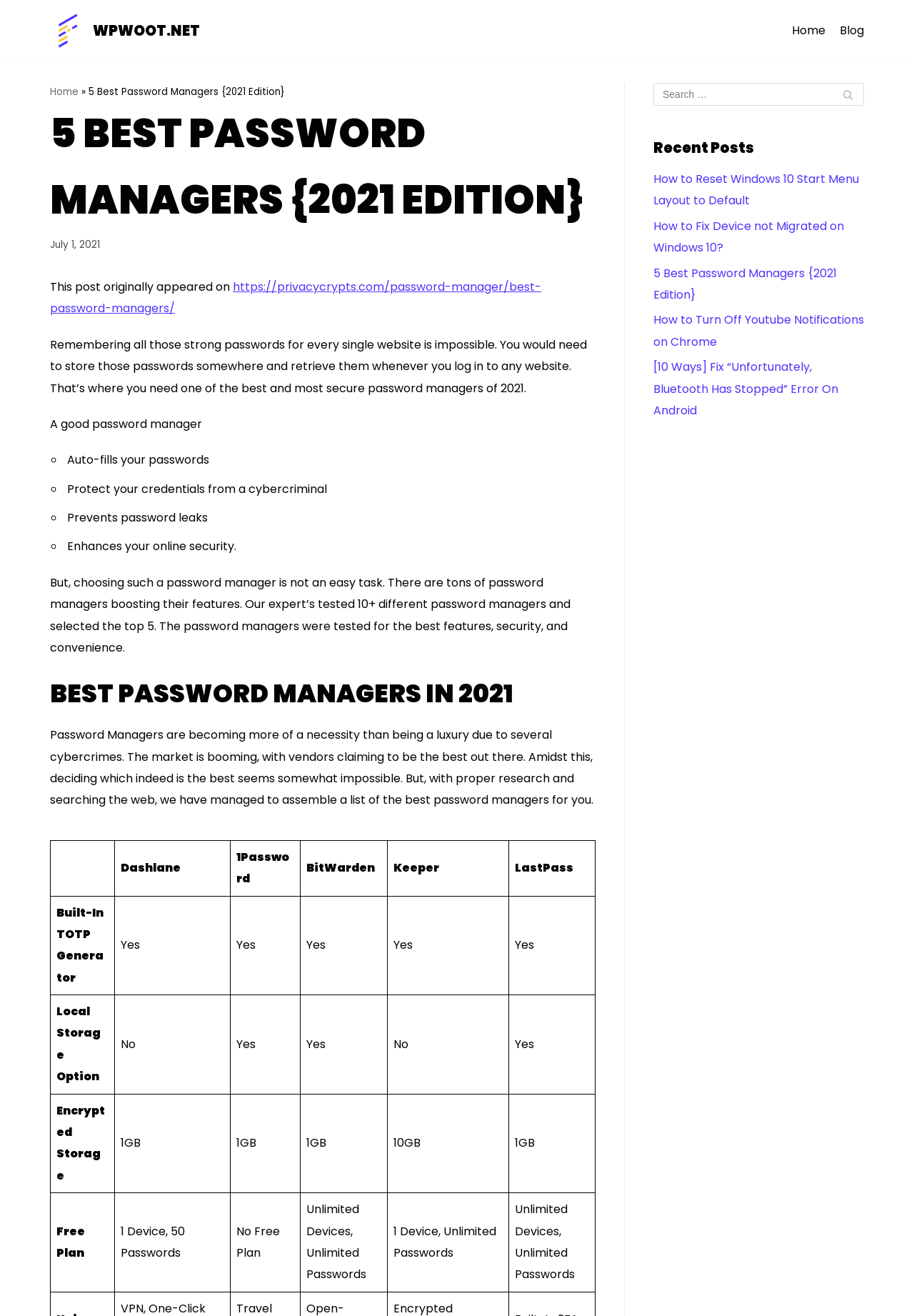Please find and generate the text of the main heading on the webpage.

5 BEST PASSWORD MANAGERS {2021 EDITION}